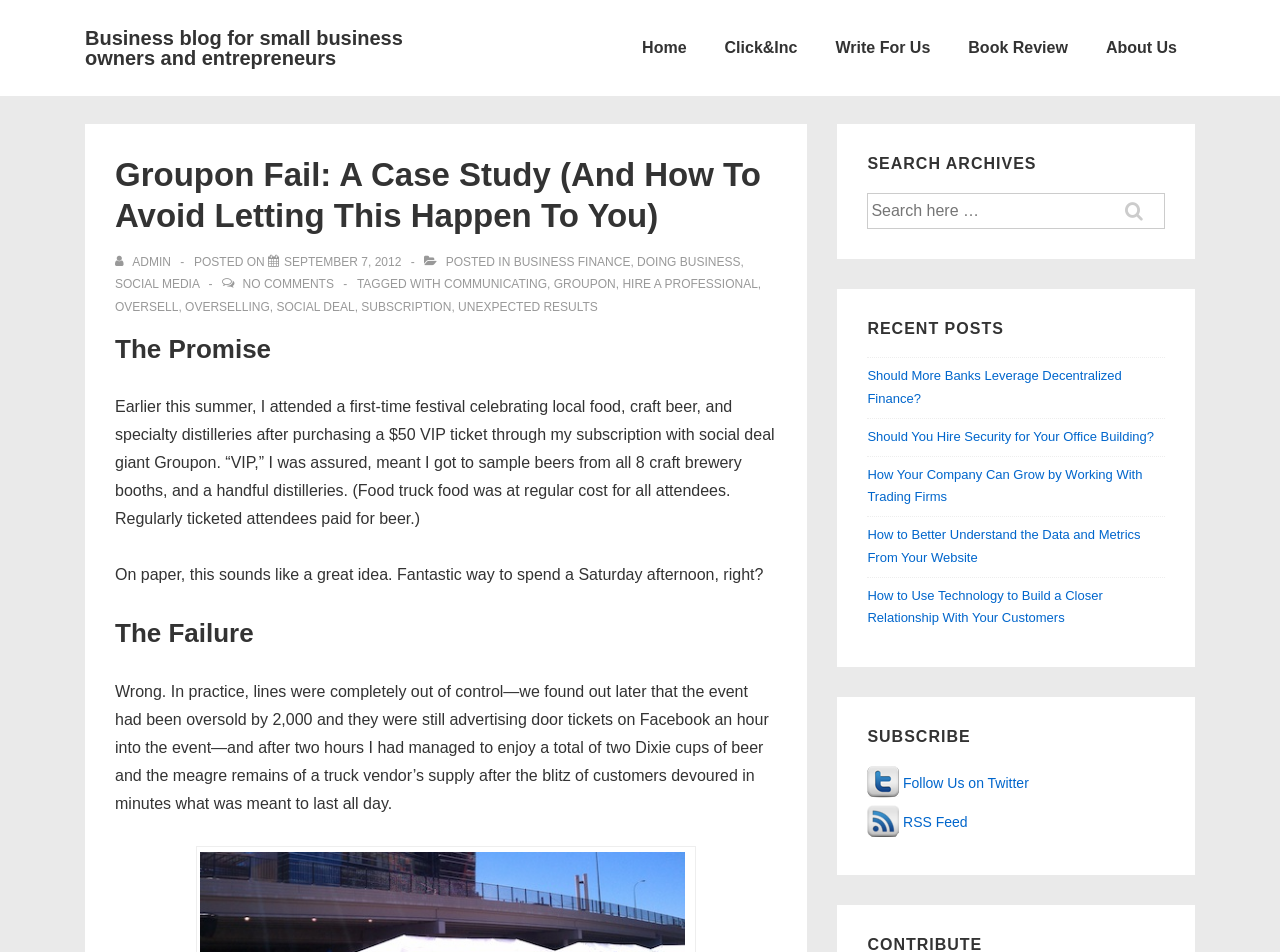Give a concise answer of one word or phrase to the question: 
How many craft brewery booths were available at the festival?

8